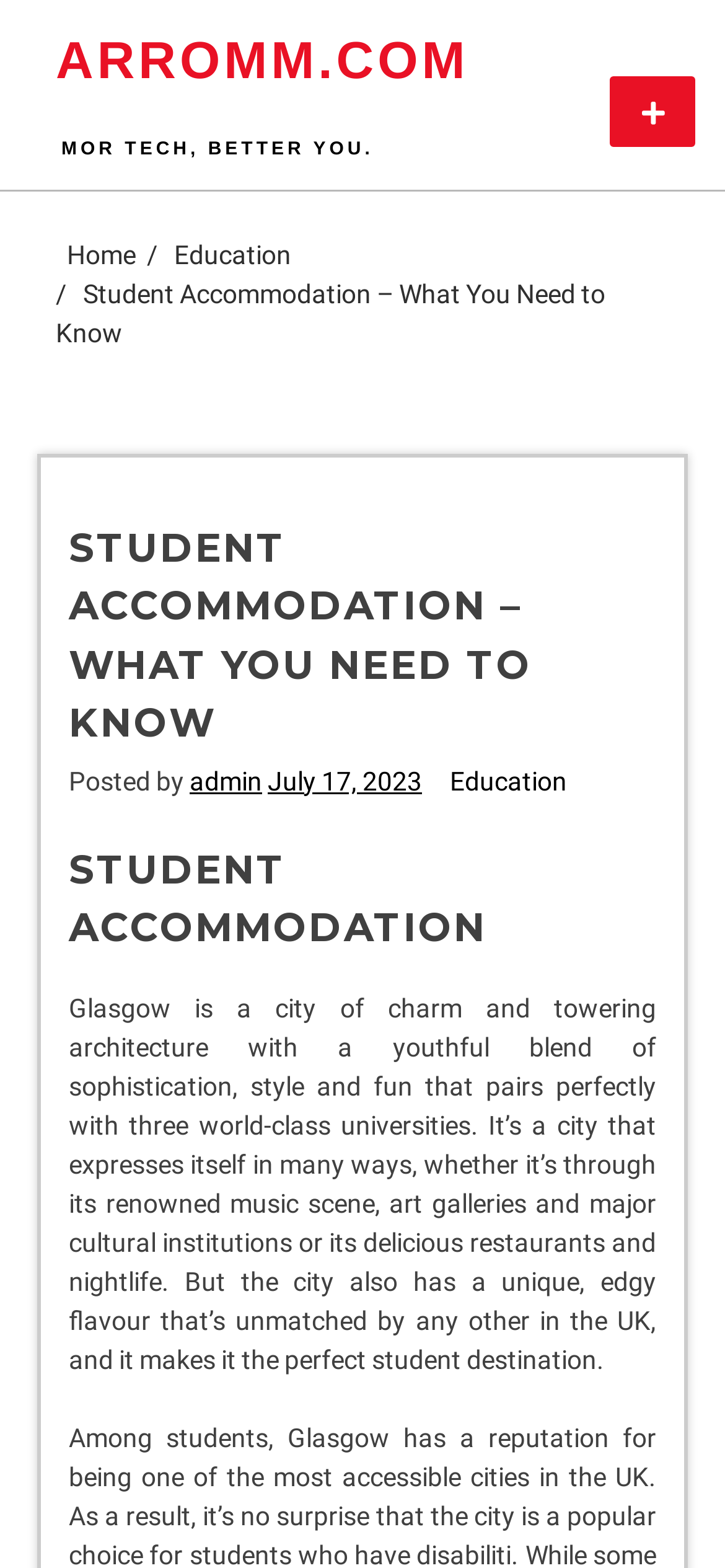Answer the question below using just one word or a short phrase: 
What is the current page about?

Student Accommodation